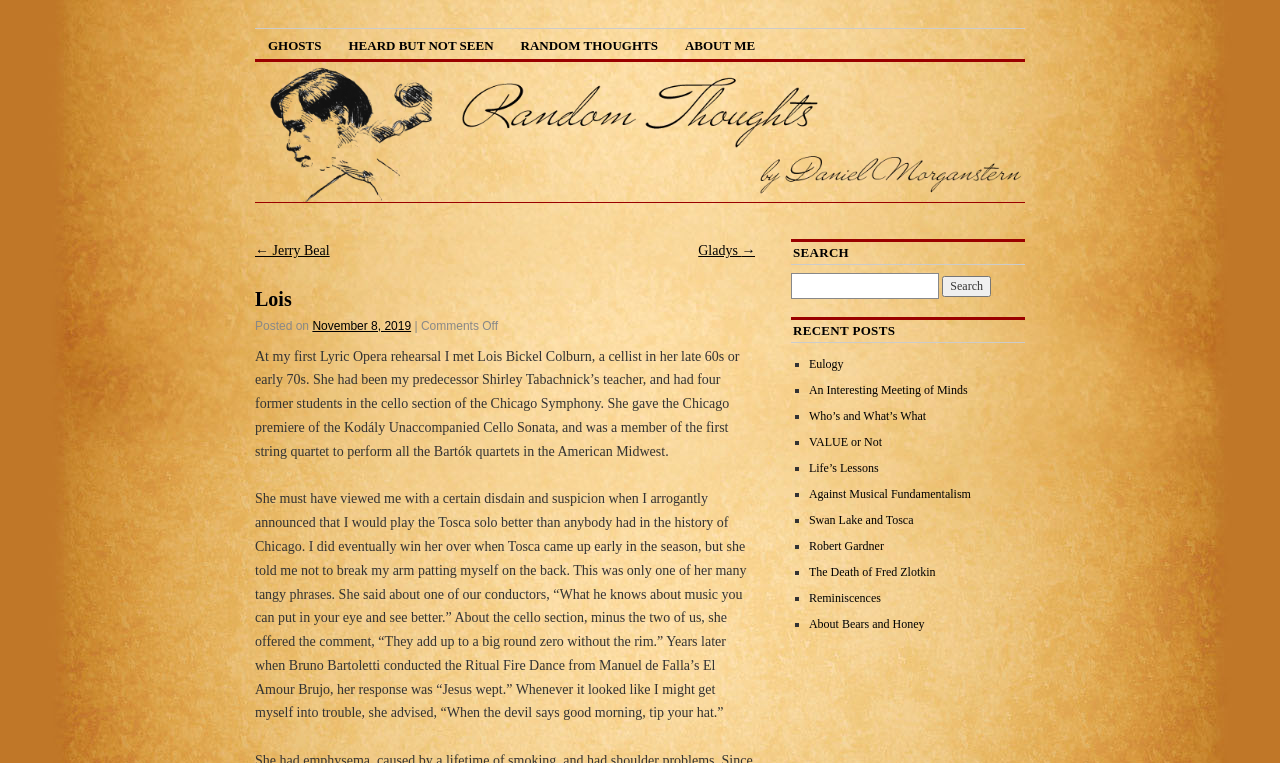Offer an extensive depiction of the webpage and its key elements.

This webpage is a blog post titled "Lois" by Daniel Morganstern. At the top, there are four links: "GHOSTS", "HEARD BUT NOT SEEN", "RANDOM THOUGHTS", and "ABOUT ME", which are likely navigation links to other sections of the blog. Below these links, there is a link to a previous post, "Jerry Beal", and a link to a next post, "Gladys". 

The main content of the blog post is a story about the author's encounter with Lois Bickel Colburn, a cellist, at his first Lyric Opera rehearsal. The story is divided into two paragraphs, which describe Lois's background and the author's interactions with her. 

To the right of the main content, there is a complementary section with a search bar, a heading "RECENT POSTS", and a list of eight recent posts, each marked with a bullet point and a link to the post. The recent posts include "Eulogy", "An Interesting Meeting of Minds", "Who’s and What’s What", "VALUE or Not", "Life’s Lessons", "Against Musical Fundamentalism", "Swan Lake and Tosca", and "Robert Gardner".